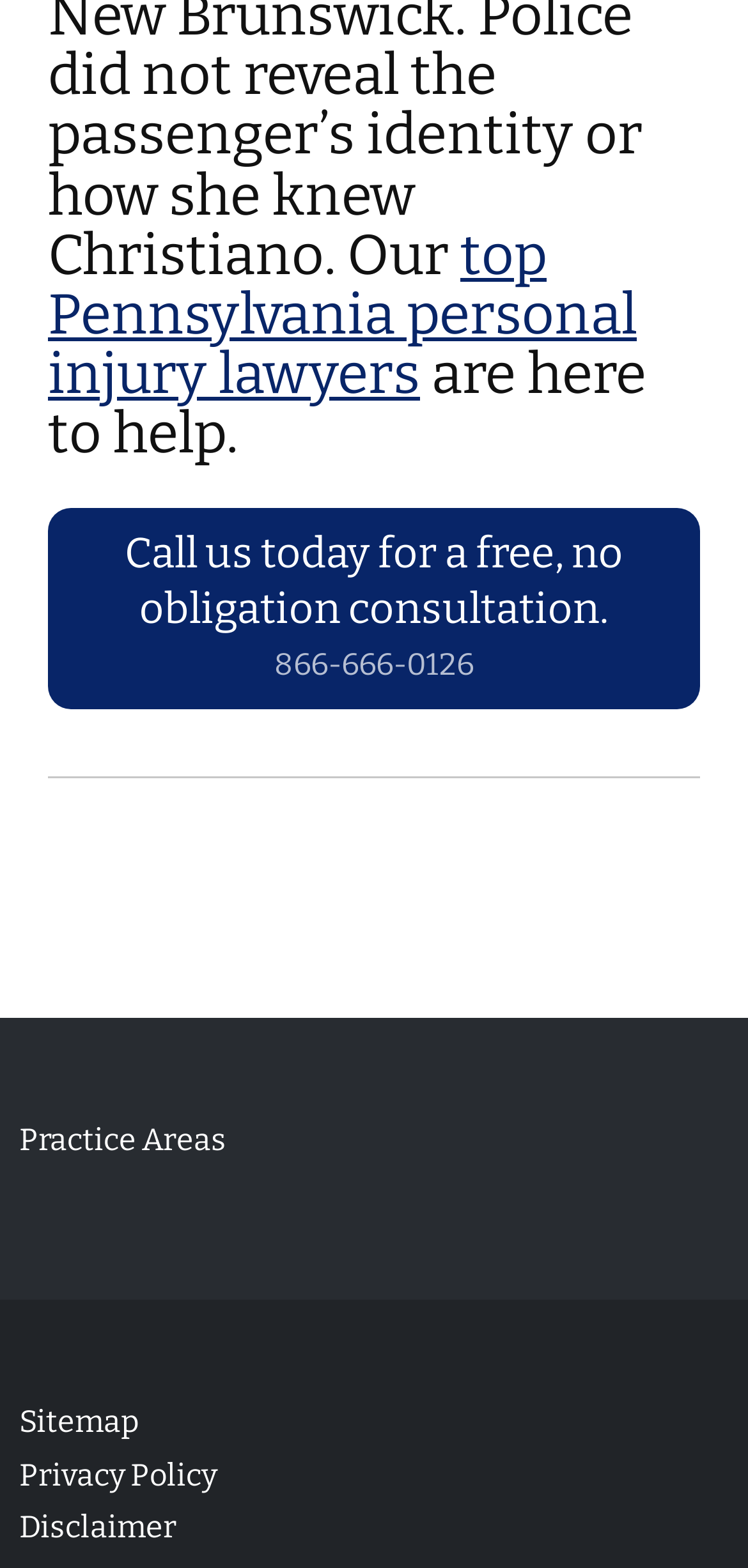What is the position of the 'Sitemap' link?
Based on the image, answer the question with as much detail as possible.

I determined the position of the 'Sitemap' link by looking at its bounding box coordinates [0.026, 0.89, 0.974, 0.924] which suggests that it is located at the bottom left of the webpage.